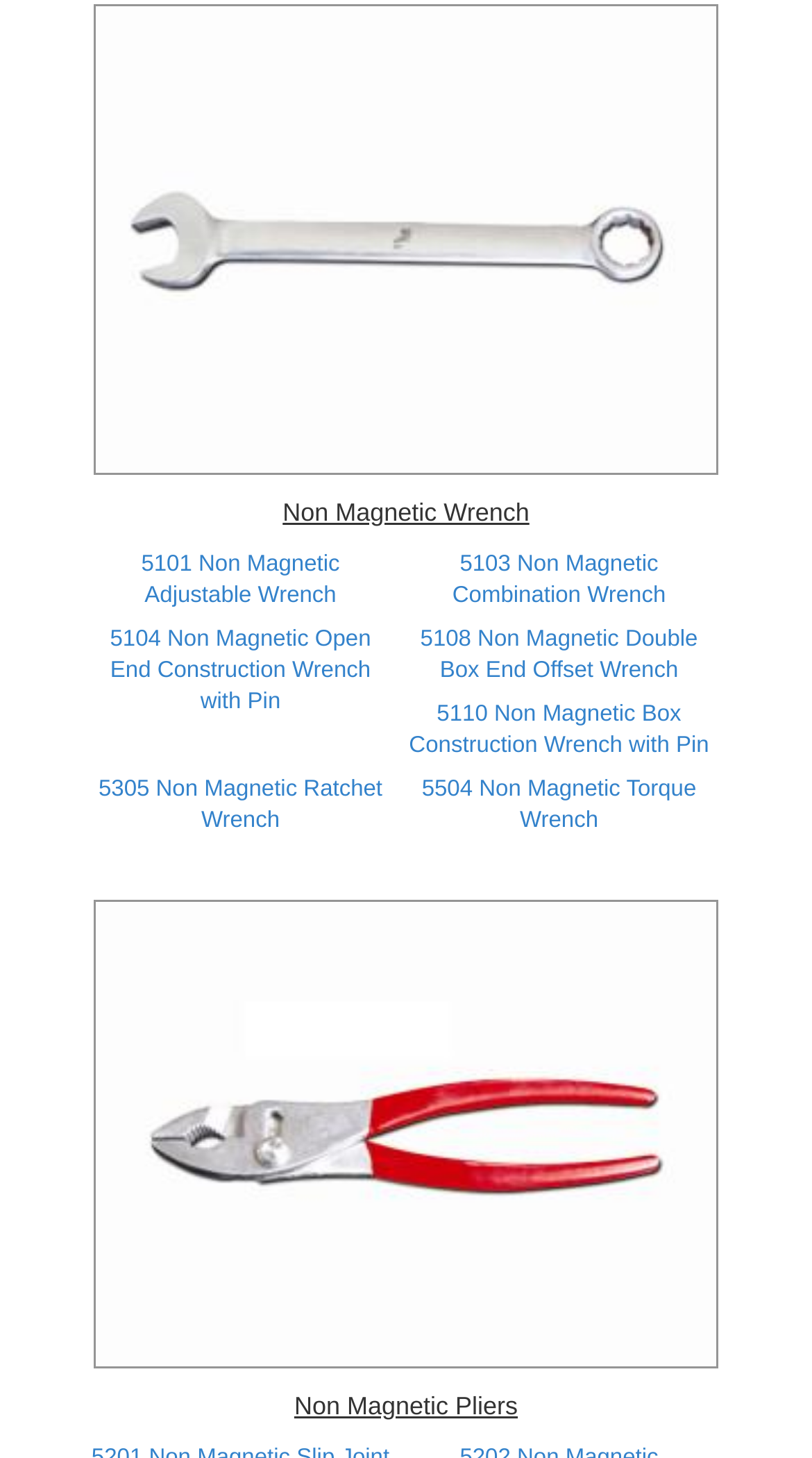Provide the bounding box coordinates in the format (top-left x, top-left y, bottom-right x, bottom-right y). All values are floating point numbers between 0 and 1. Determine the bounding box coordinate of the UI element described as: Non Magnetic Pliers

[0.108, 0.943, 0.892, 0.986]